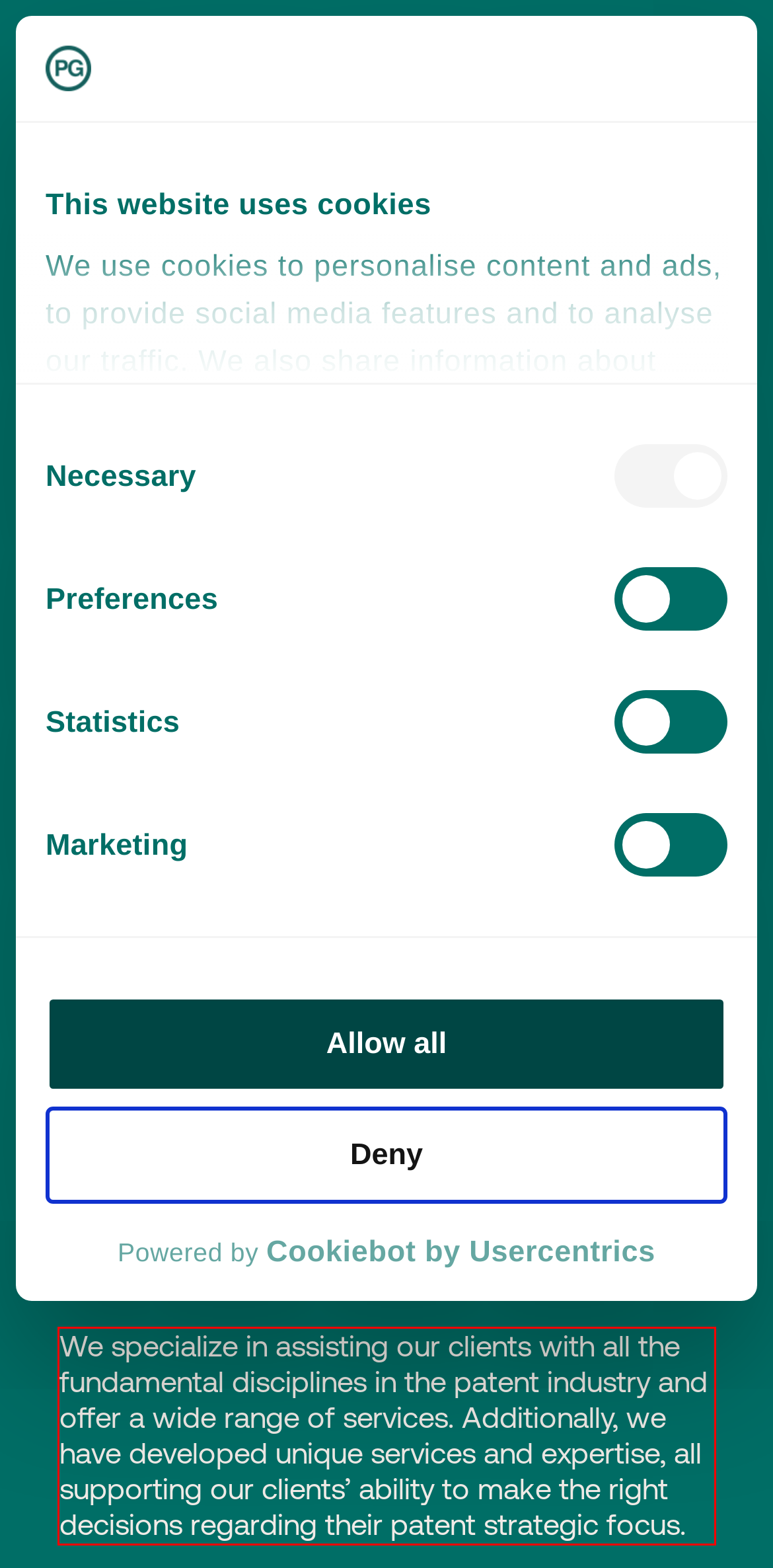The screenshot provided shows a webpage with a red bounding box. Apply OCR to the text within this red bounding box and provide the extracted content.

We specialize in assisting our clients with all the fundamental disciplines in the patent industry and offer a wide range of services. Additionally, we have developed unique services and expertise, all supporting our clients’ ability to make the right decisions regarding their patent strategic focus.